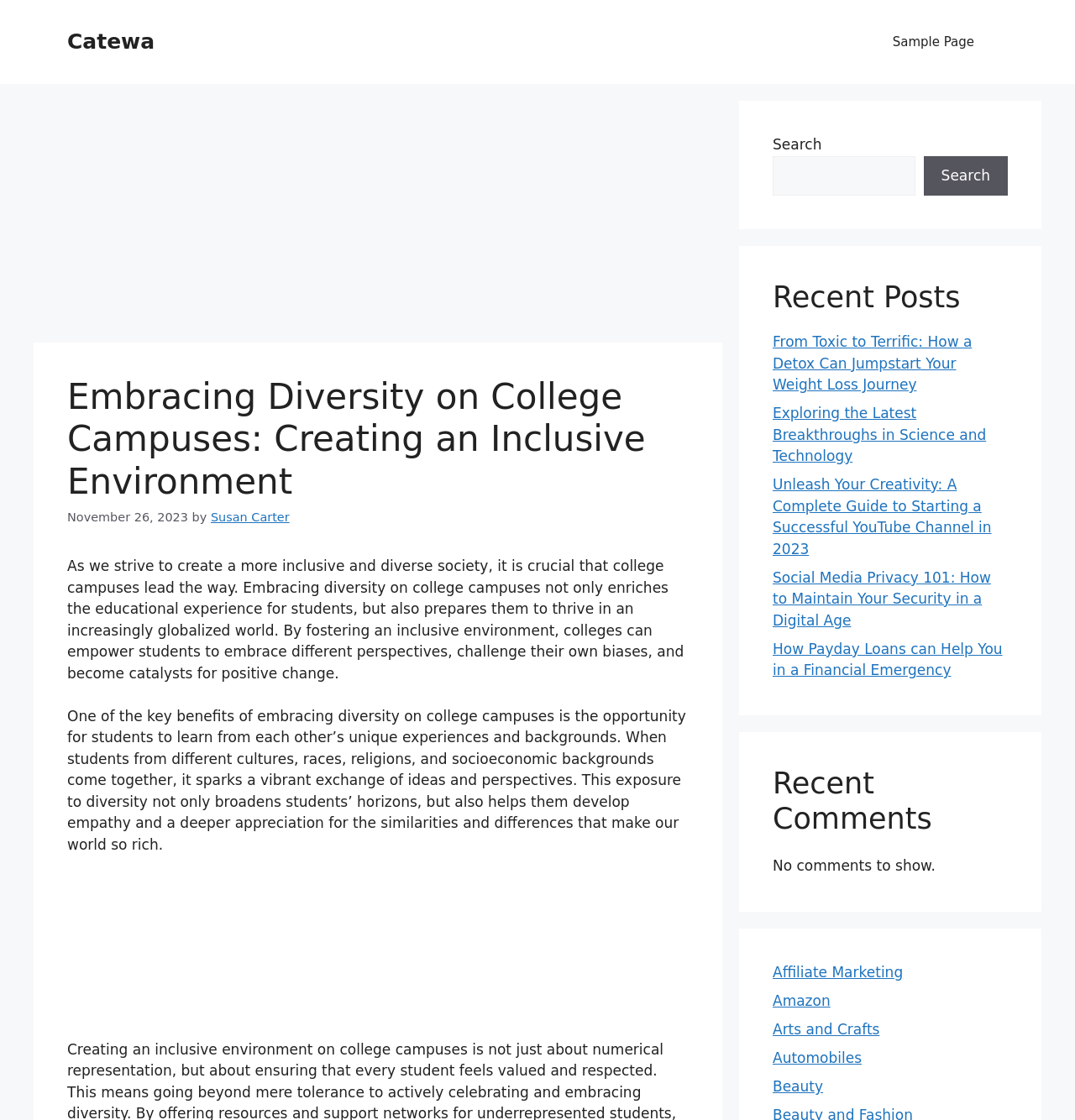What is the purpose of embracing diversity on college campuses?
Refer to the image and provide a one-word or short phrase answer.

To enrich educational experience and prepare students for a globalized world